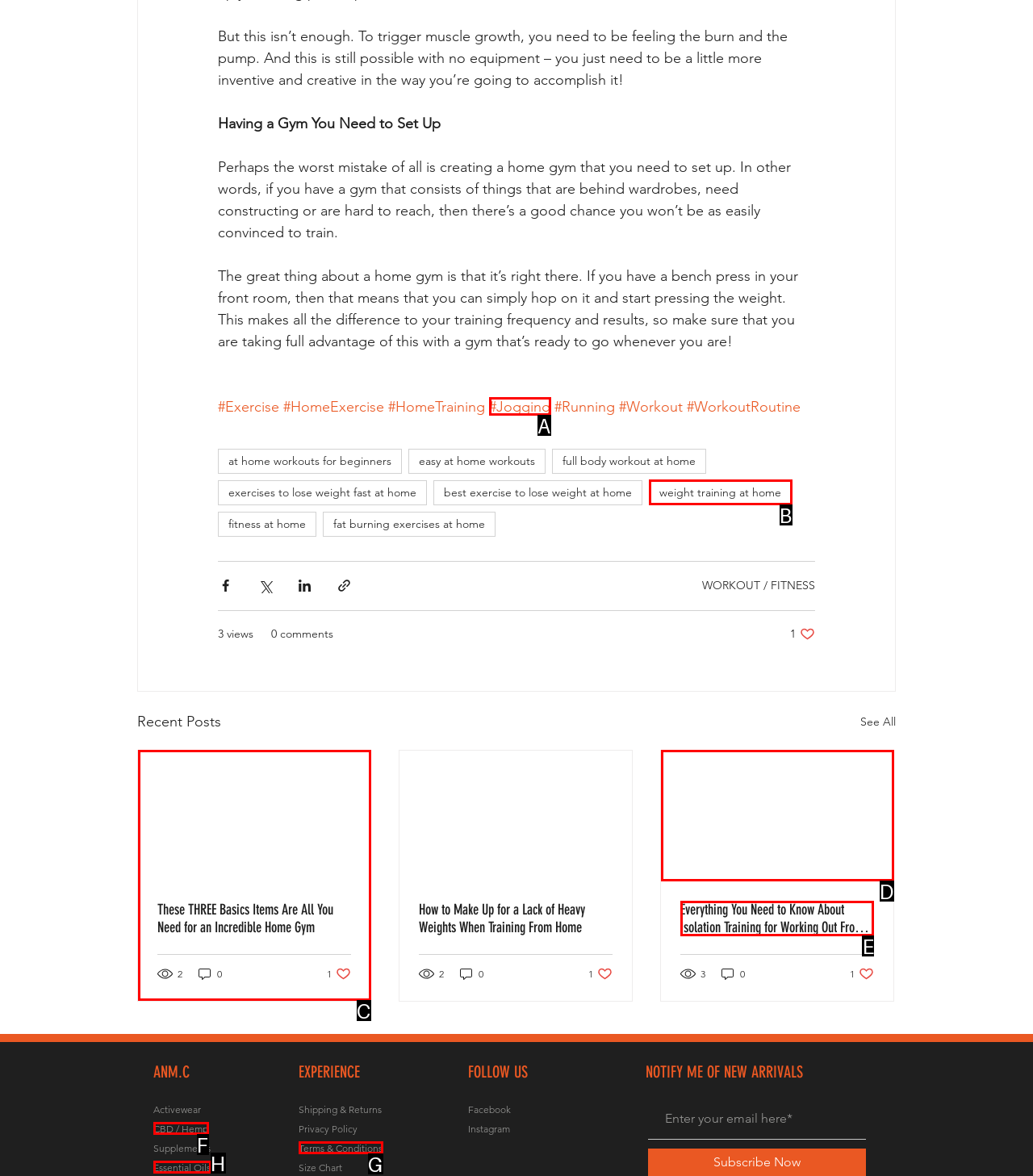Determine which HTML element should be clicked to carry out the following task: Click on the 'Everything You Need to Know About Isolation Training for Working Out From Home' article Respond with the letter of the appropriate option.

E